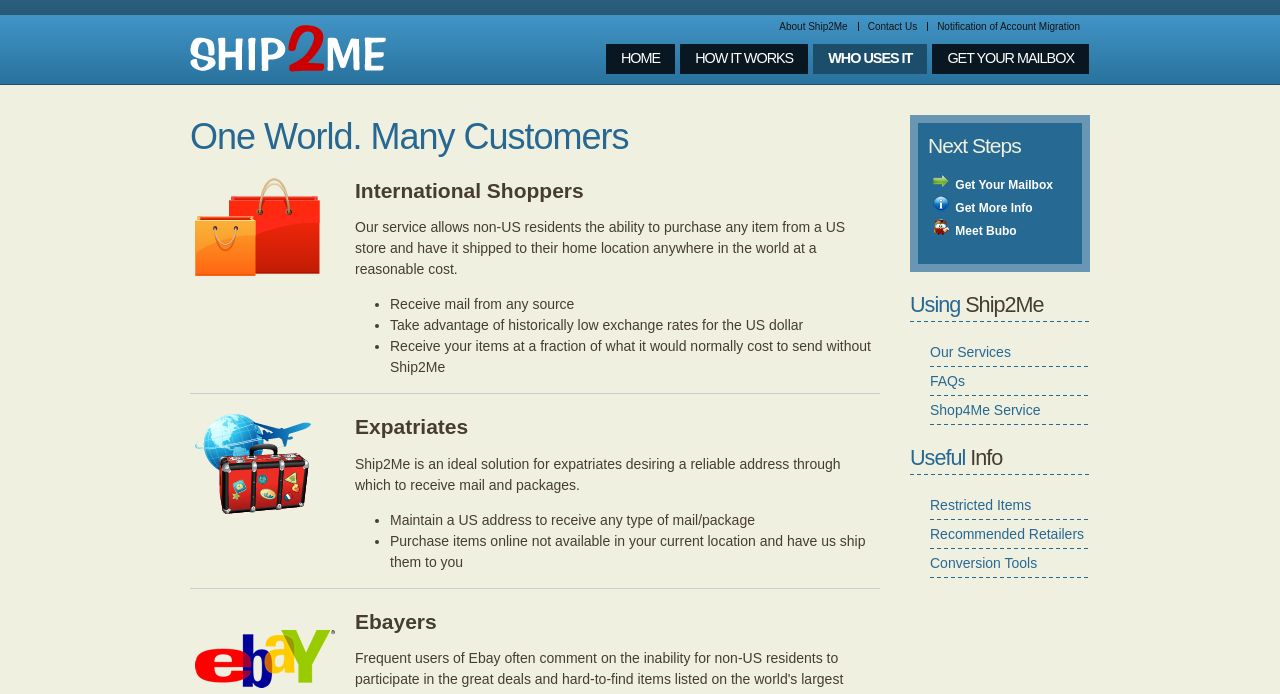What is the main purpose of Ship2Me?
Based on the content of the image, thoroughly explain and answer the question.

Based on the webpage, Ship2Me provides a US address for global package forwarding, allowing non-US residents to purchase items from US stores and have them shipped to their home location anywhere in the world at a reasonable cost.